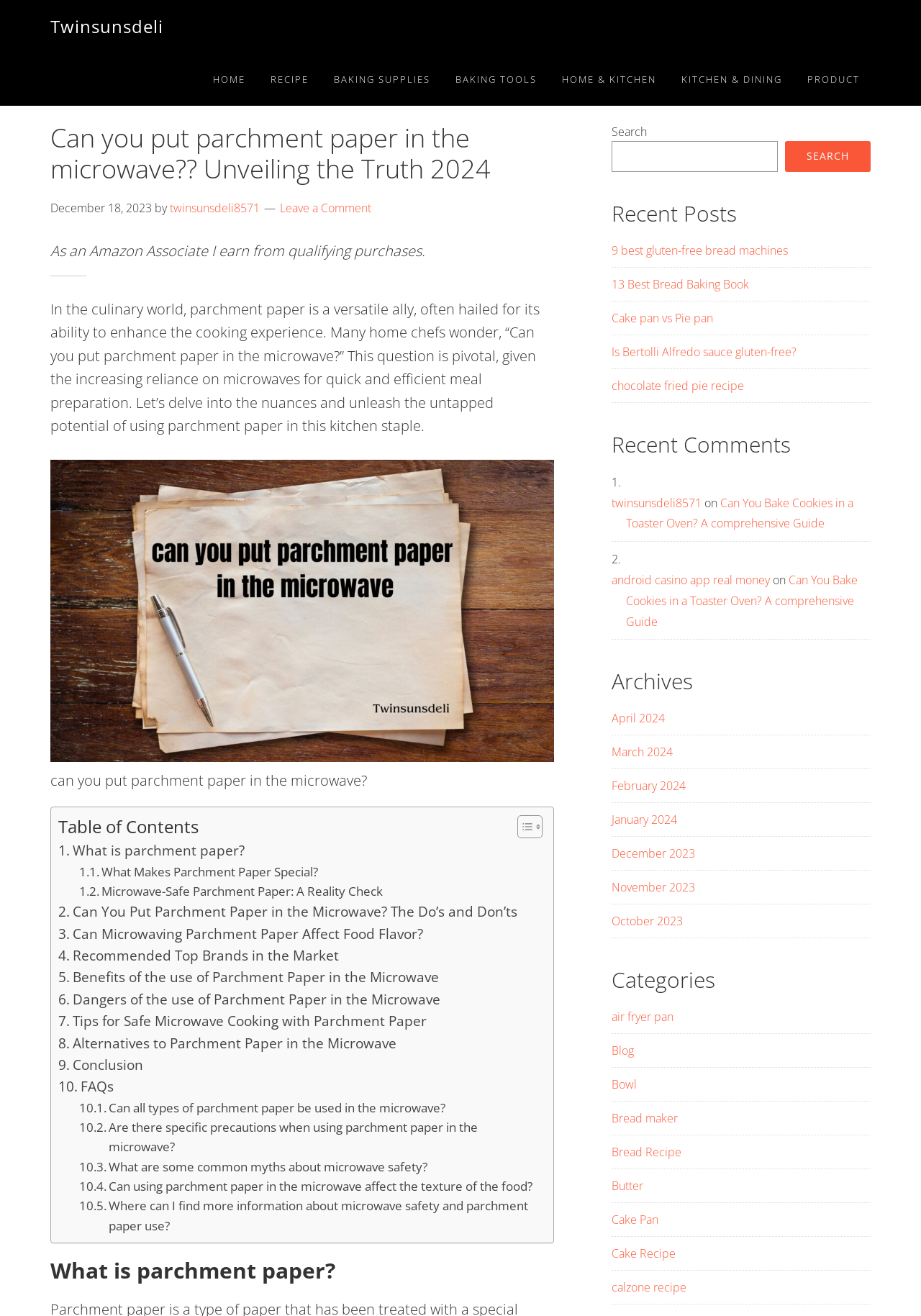What is the purpose of the table of contents?
Using the image as a reference, answer the question with a short word or phrase.

To navigate the article